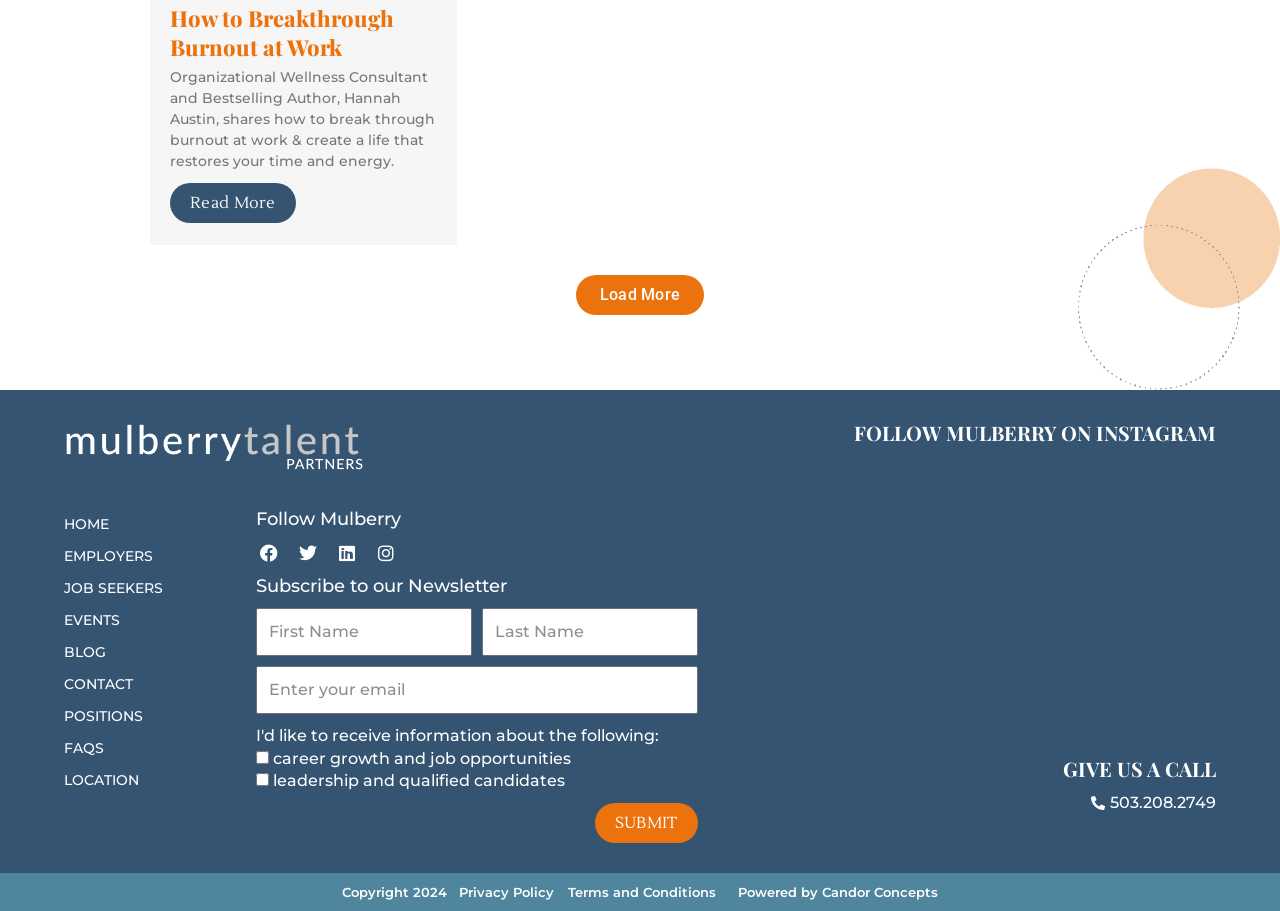What is the topic of the main article?
Using the information from the image, give a concise answer in one word or a short phrase.

Breakthrough Burnout at Work